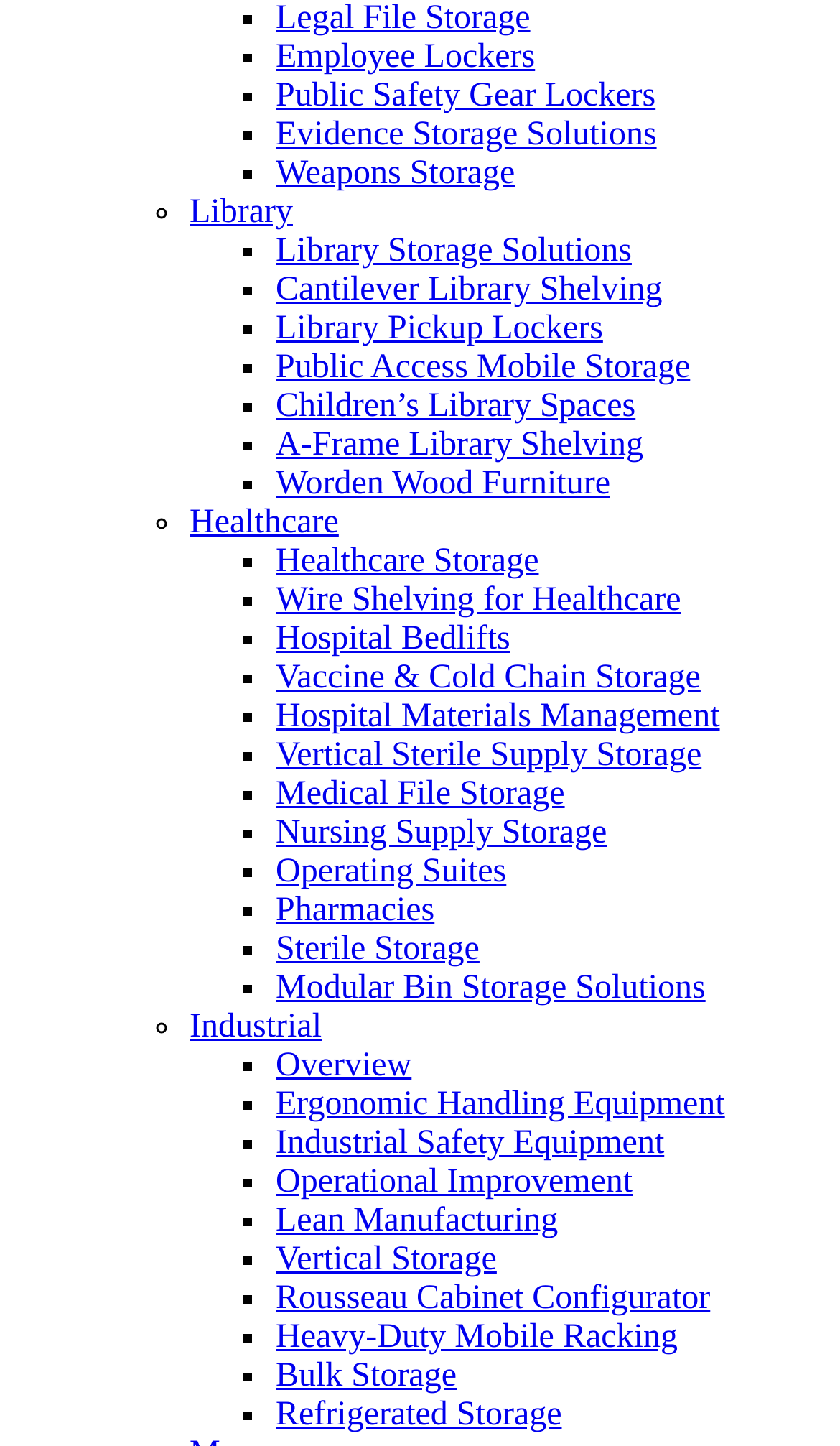What is the first link listed under the Industrial category?
Give a one-word or short-phrase answer derived from the screenshot.

Overview